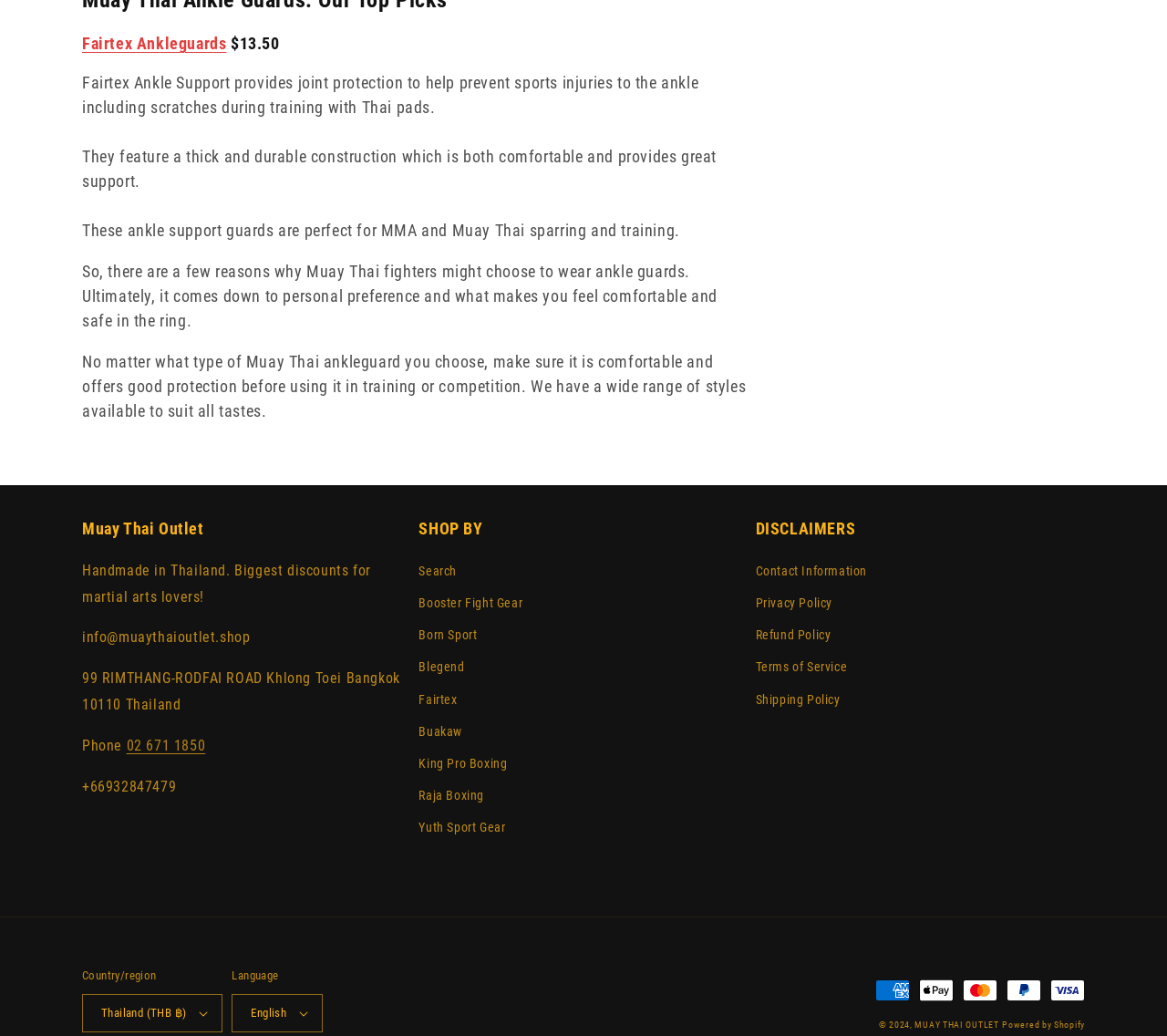Identify the bounding box of the UI element described as follows: "Shipping Policy". Provide the coordinates as four float numbers in the range of 0 to 1 [left, top, right, bottom].

[0.647, 0.66, 0.72, 0.691]